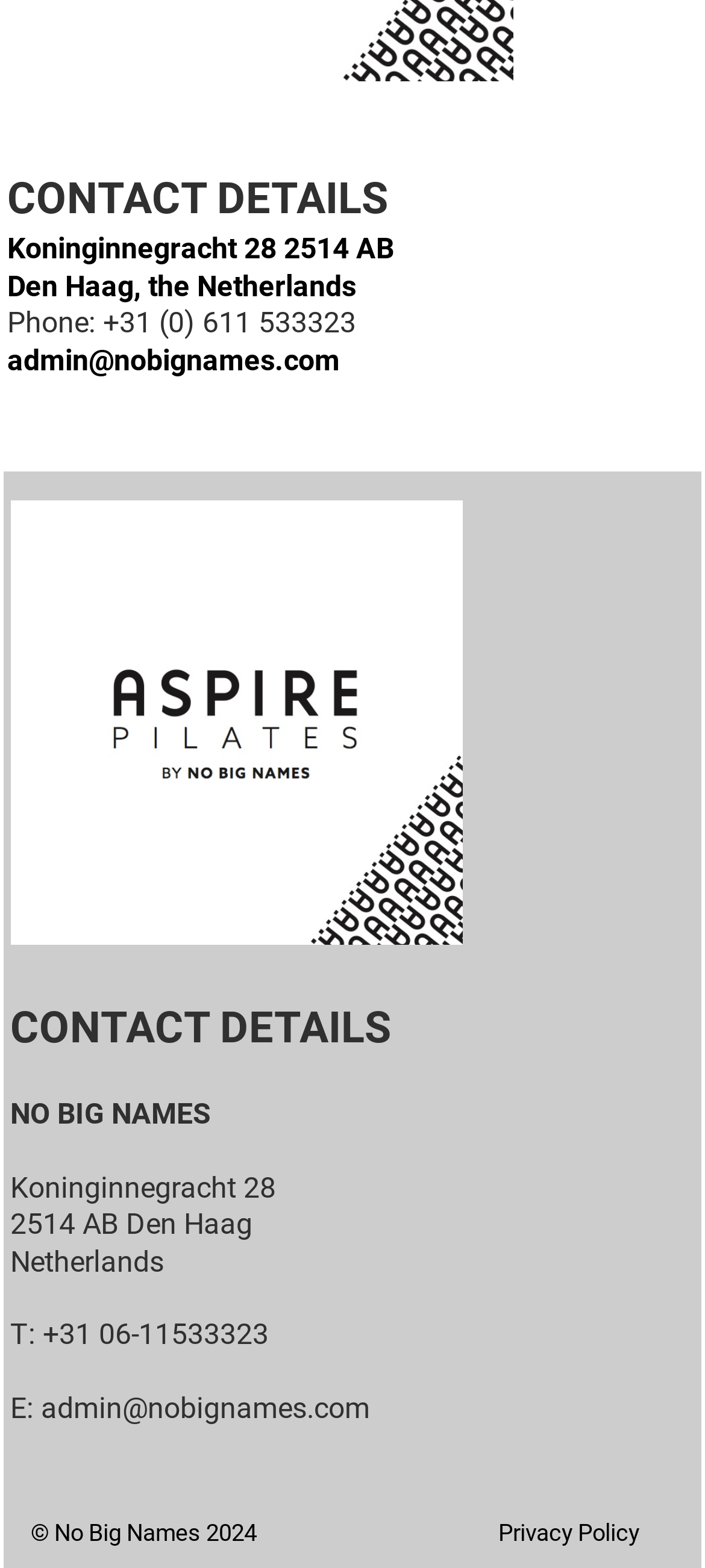What is the address of No Big Names?
Provide a concise answer using a single word or phrase based on the image.

Koninginnegracht 28 2514 AB Den Haag, the Netherlands